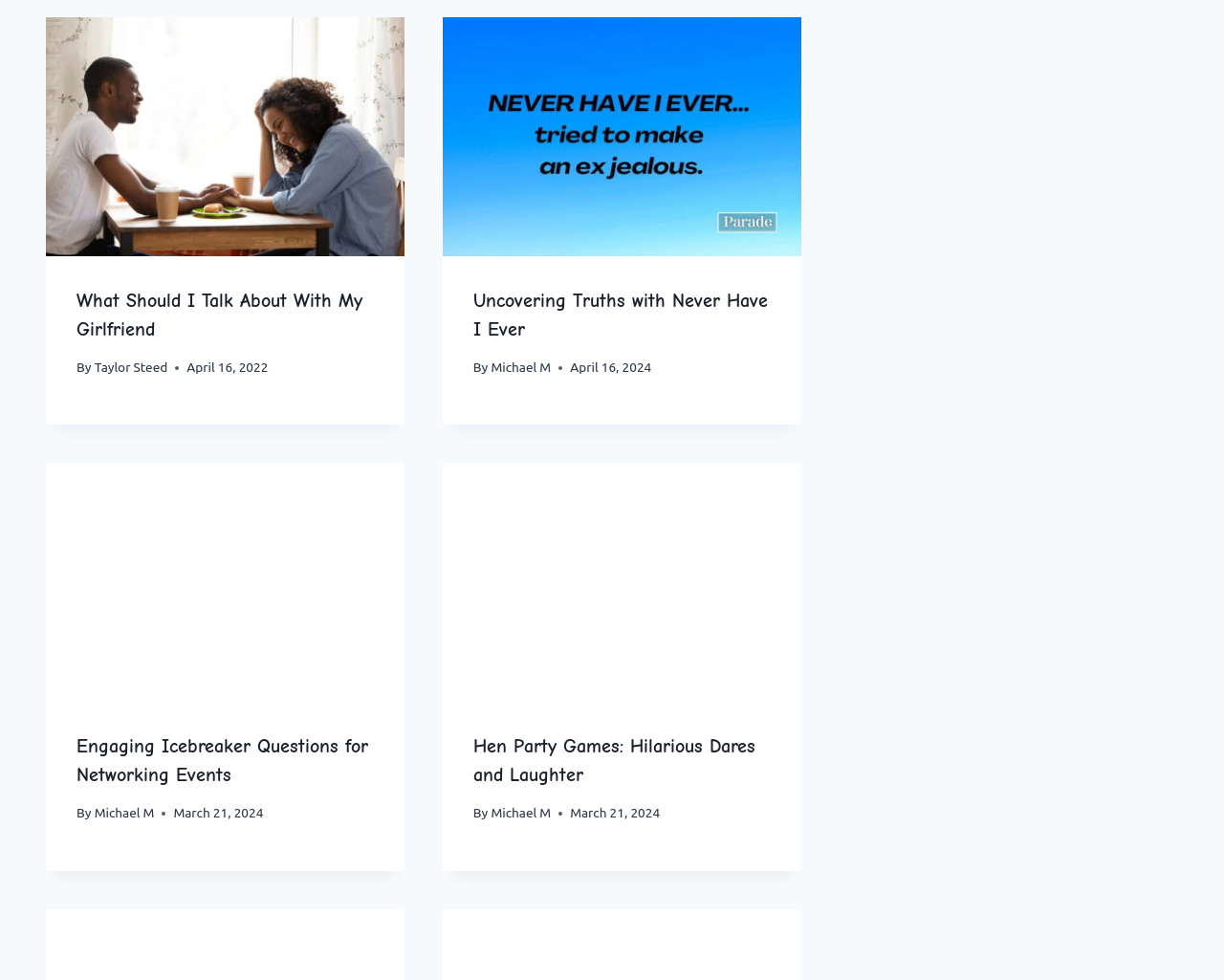How many articles are on this webpage?
Use the screenshot to answer the question with a single word or phrase.

4